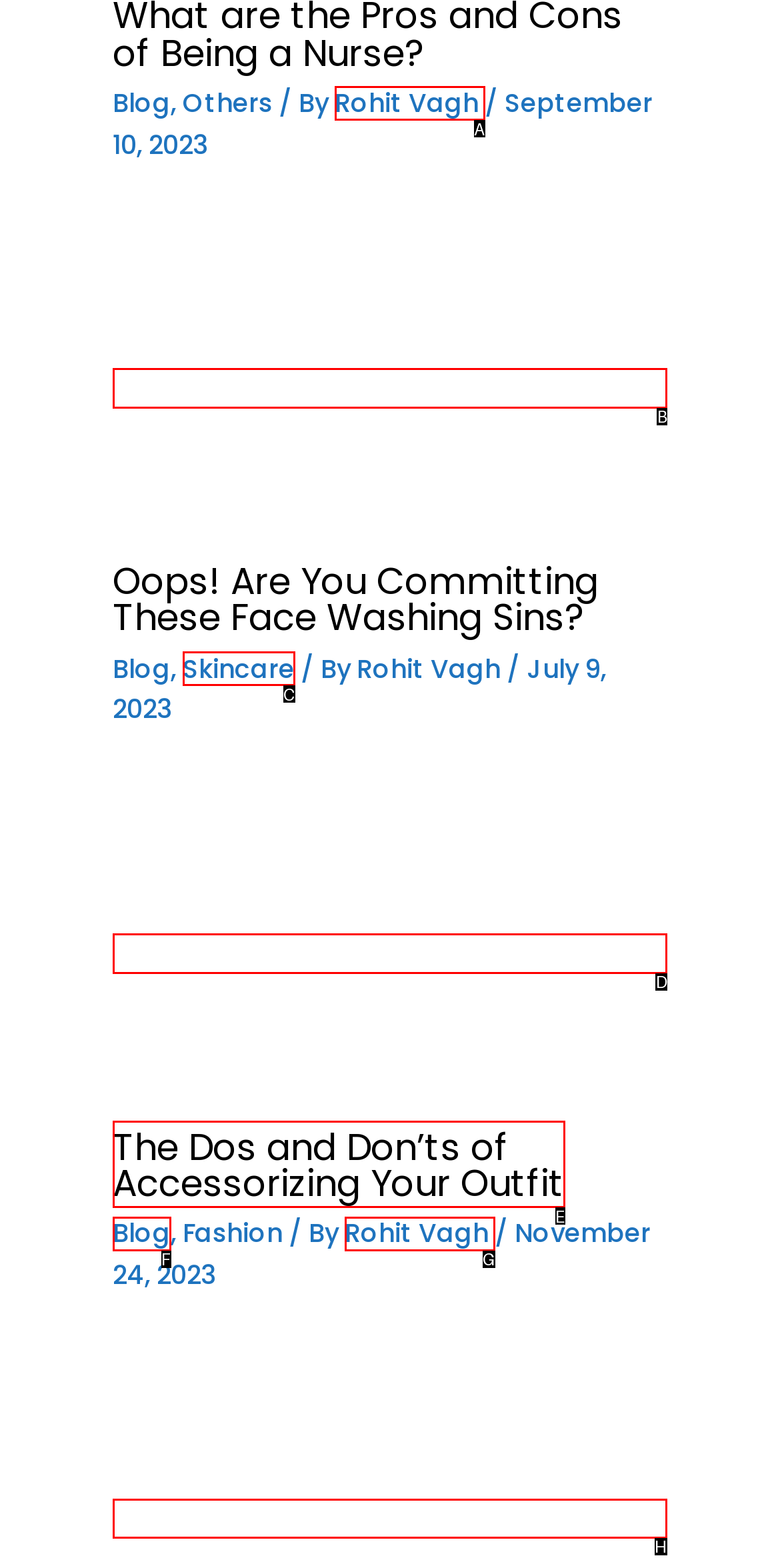Tell me which one HTML element I should click to complete the following task: Read more about Why Some Men Prefer Women Without Makeup? Answer with the option's letter from the given choices directly.

H